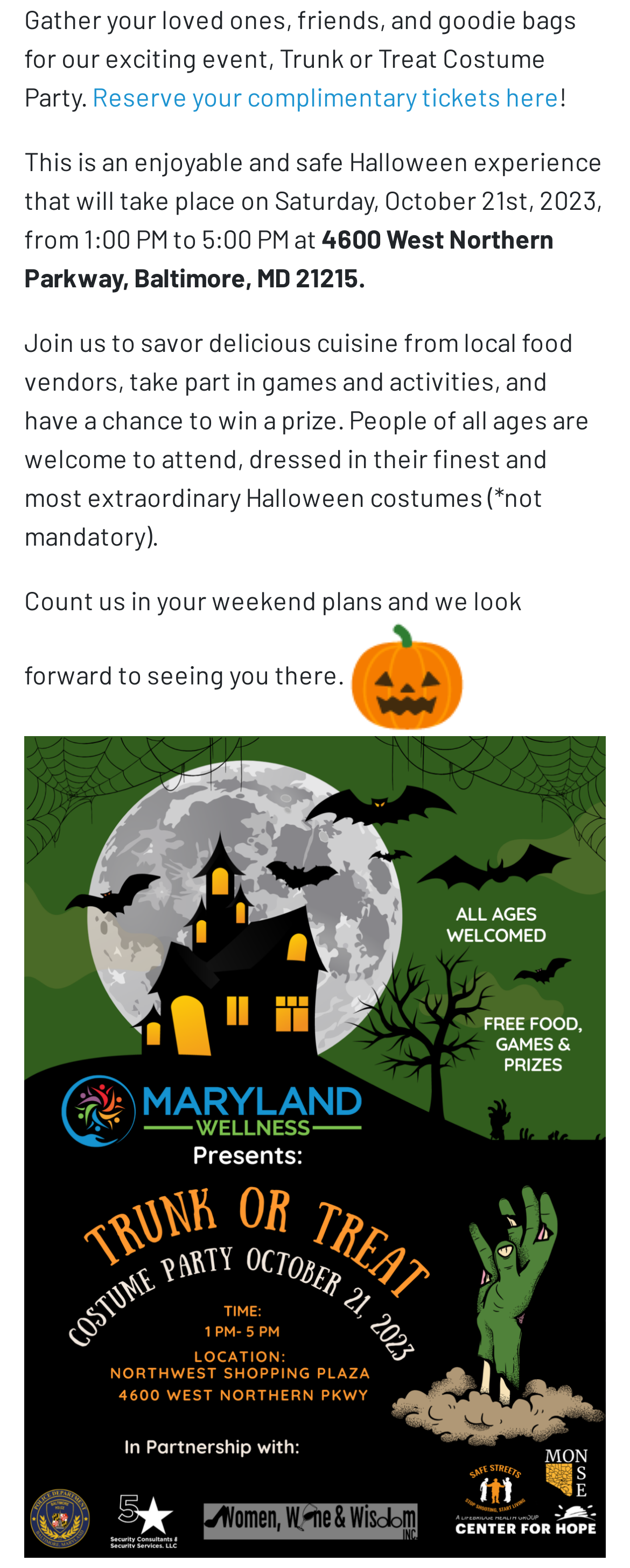Given the following UI element description: "Reserve your complimentary tickets here", find the bounding box coordinates in the webpage screenshot.

[0.146, 0.051, 0.887, 0.071]